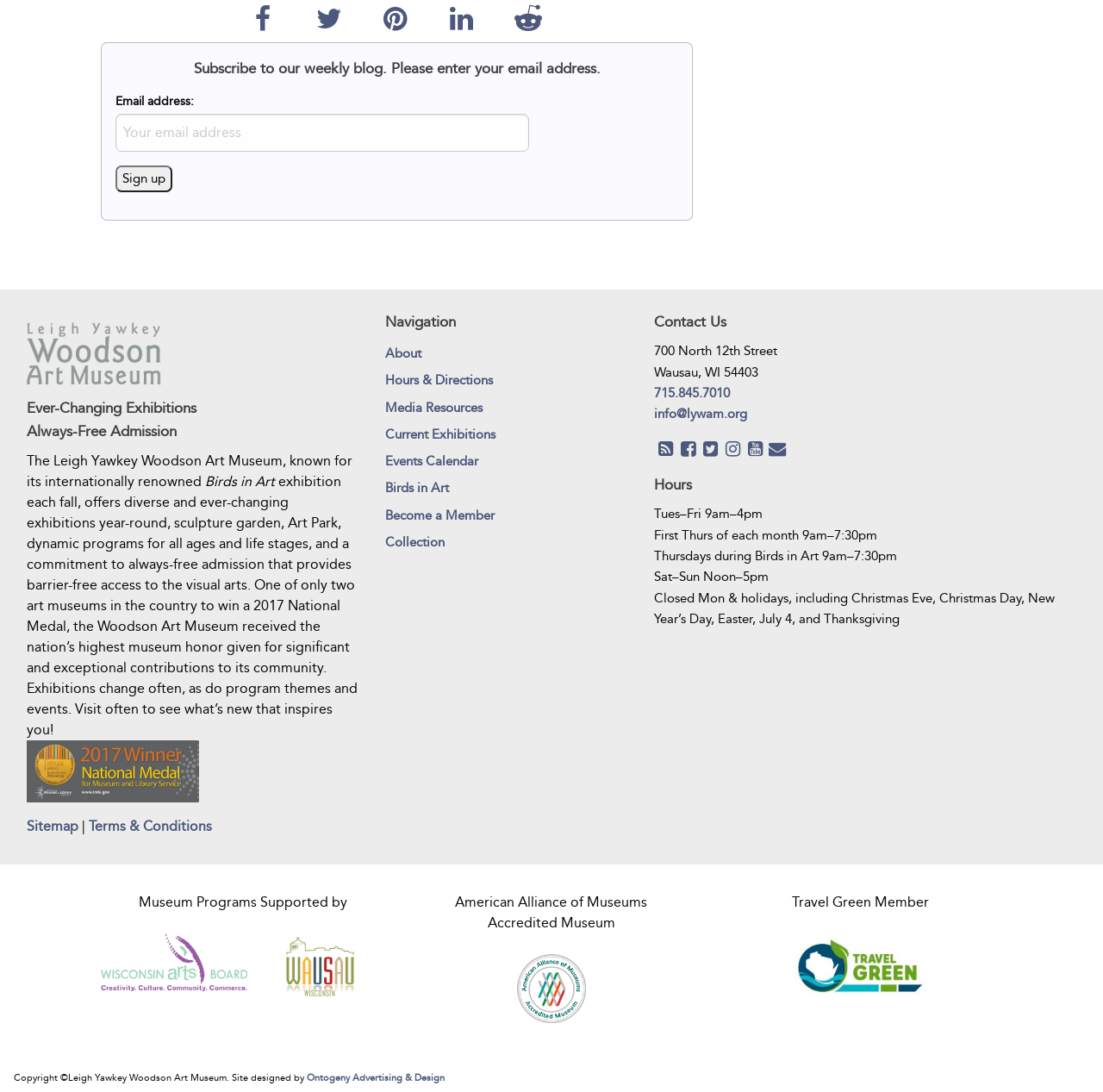What is the museum's address?
Please provide a comprehensive answer based on the details in the screenshot.

I found the address by looking at the contact information section of the webpage, where it is listed as '700 North 12th Street, Wausau, WI 54403'.